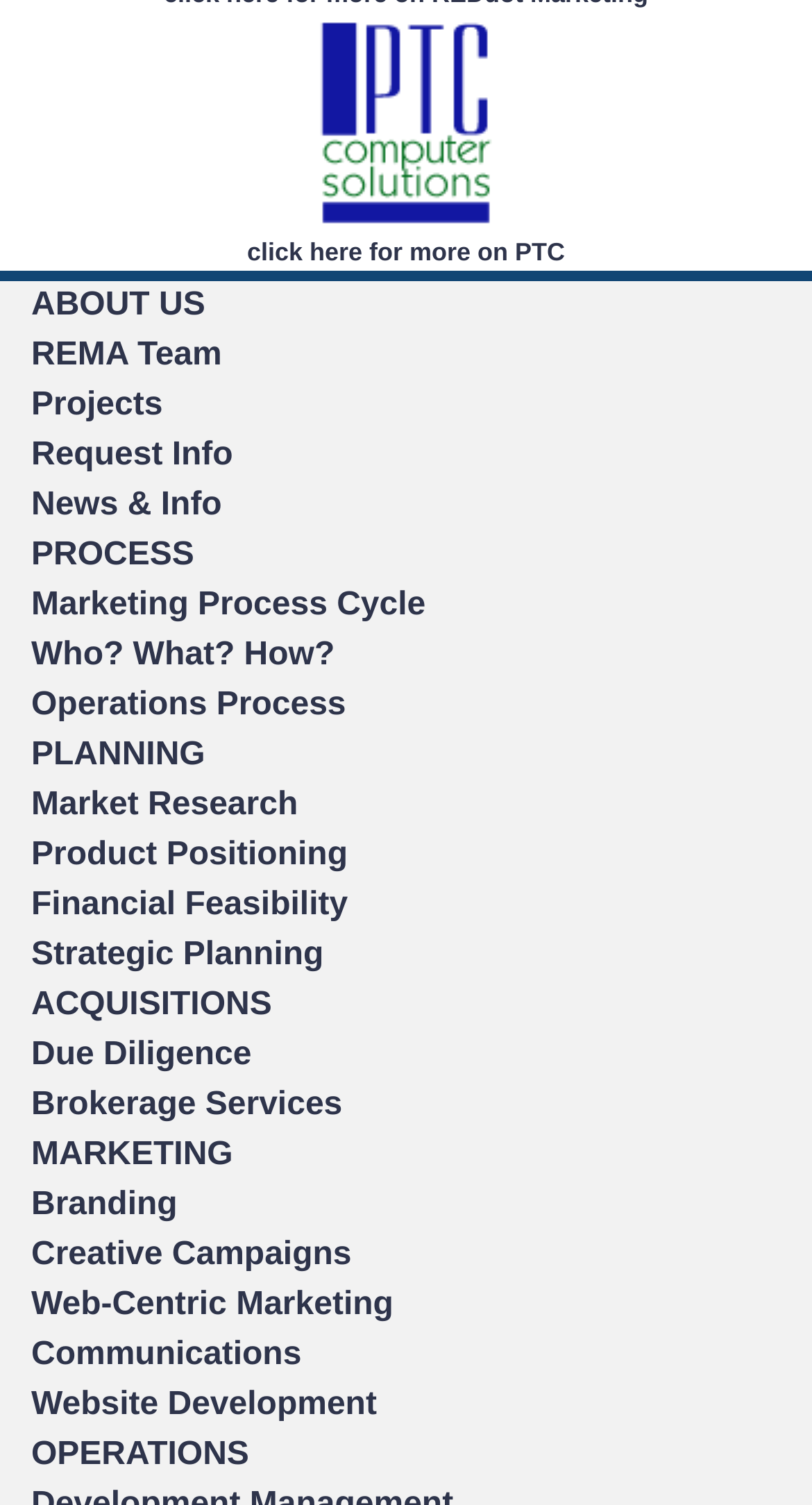Please use the details from the image to answer the following question comprehensively:
How many links are listed under the MARKETING category?

There are 5 links listed under the MARKETING category, which are 'Branding', 'Creative Campaigns', 'Web-Centric Marketing', 'Communications', and 'Website Development', indicating that these are the 5 sub-categories or services related to marketing on the webpage.